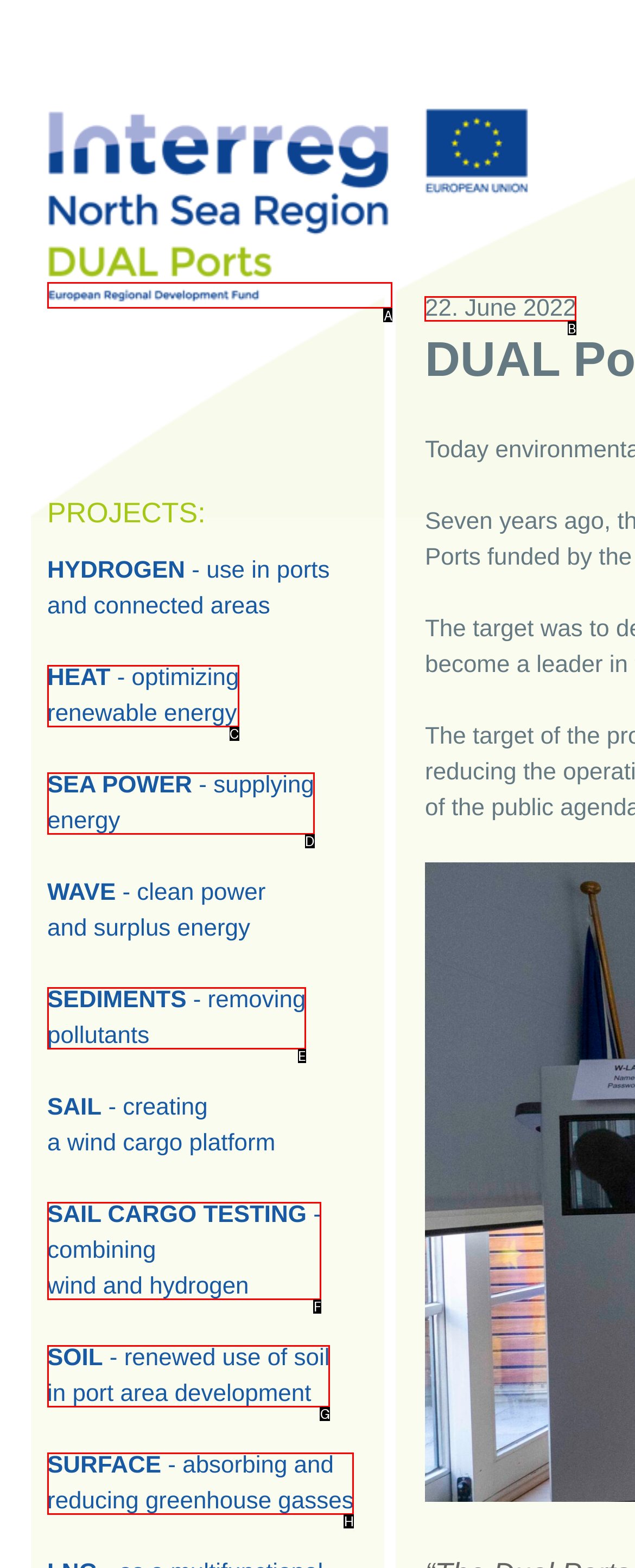Decide which UI element to click to accomplish the task: read the news from 22. June 2022
Respond with the corresponding option letter.

B